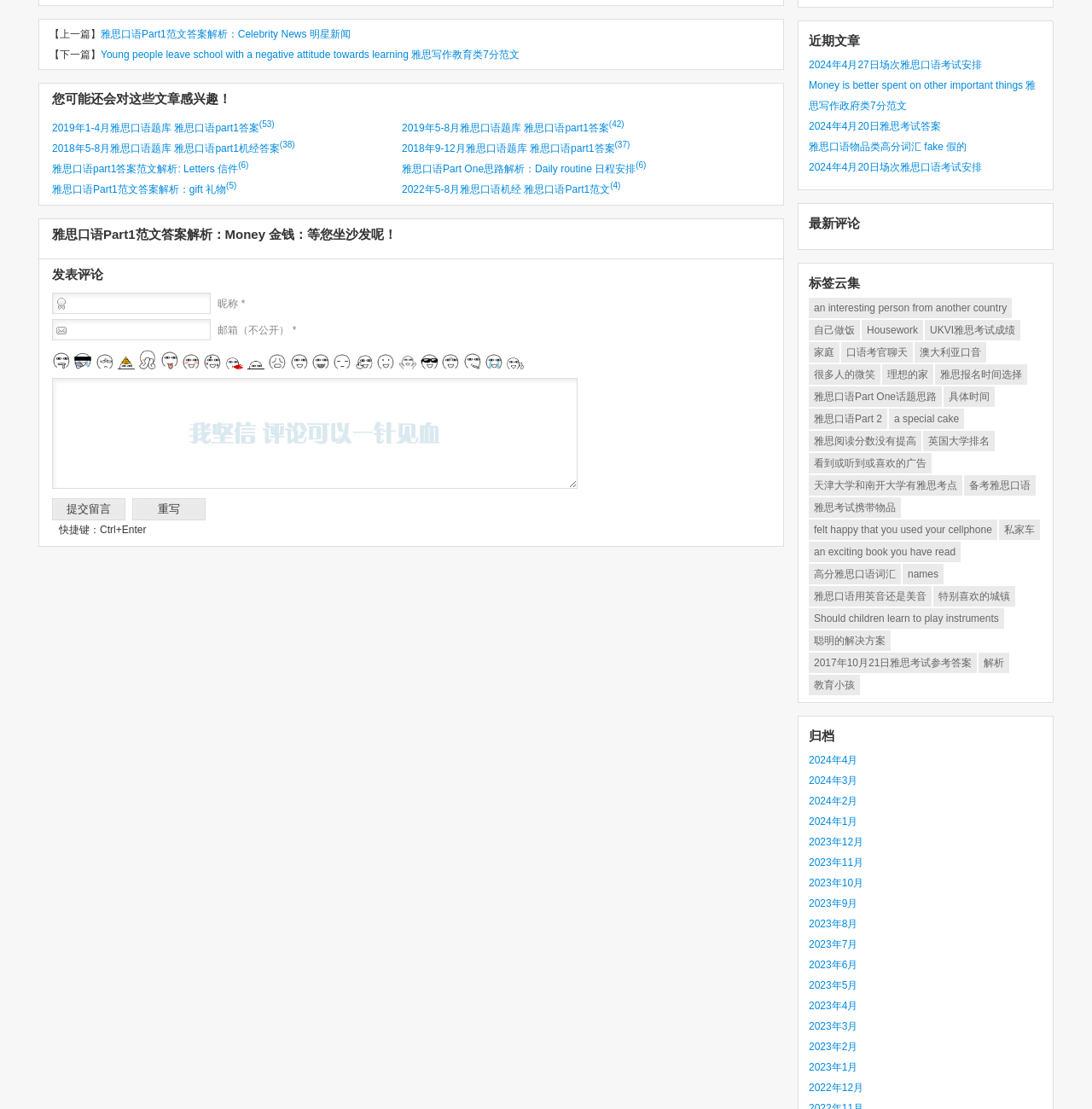What is the function of the button '提交留言'?
Please give a detailed and elaborate explanation in response to the question.

The button '提交留言' is used to submit the user's comment after filling in the required information, such as nickname and email.